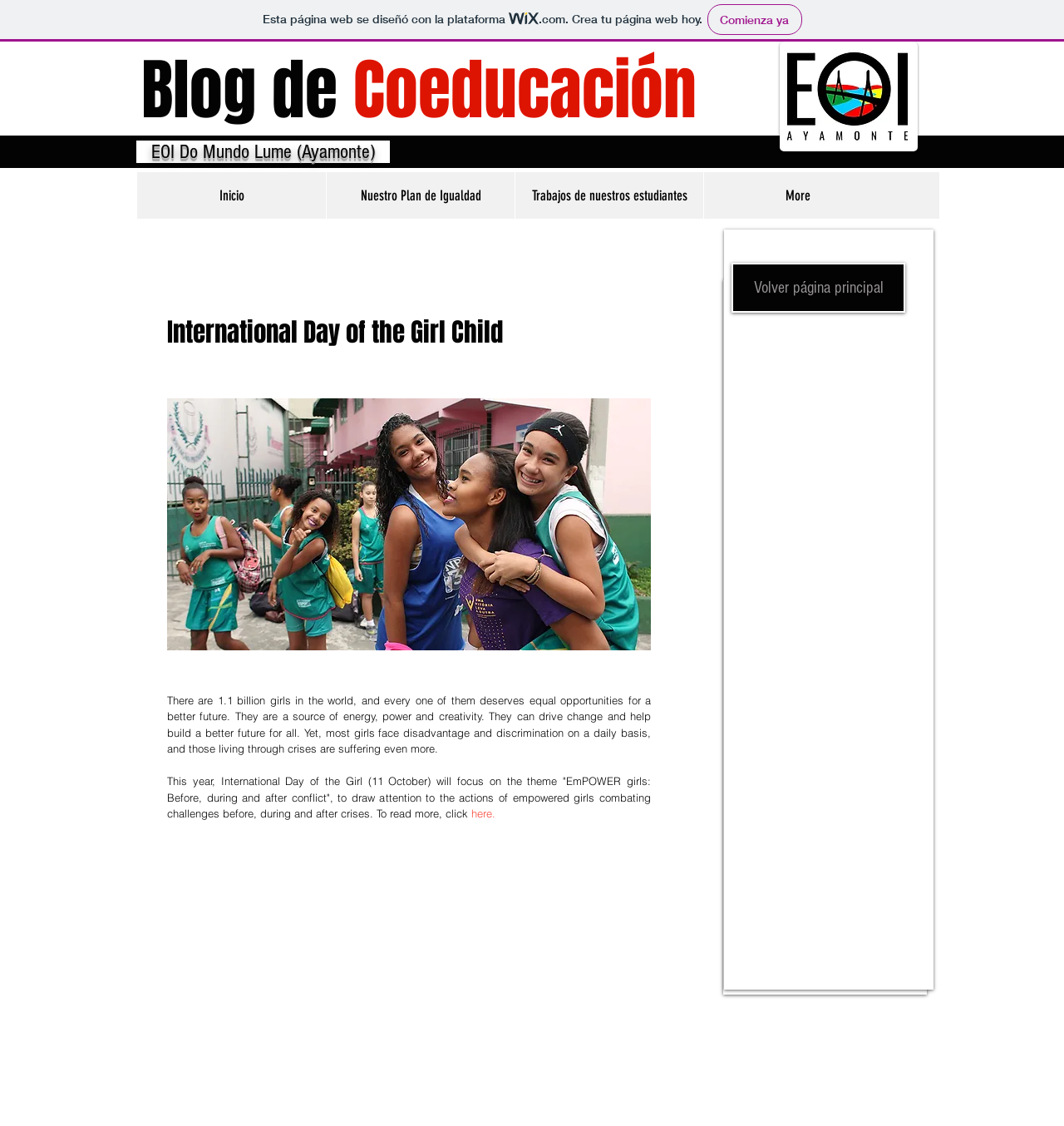What social media platforms are available for following the blog?
Kindly offer a comprehensive and detailed response to the question.

The social media platforms available for following the blog are Facebook, Twitter, and Google+, which are mentioned in the list element with the text 'Barra de redes sociales' and corresponding image elements.